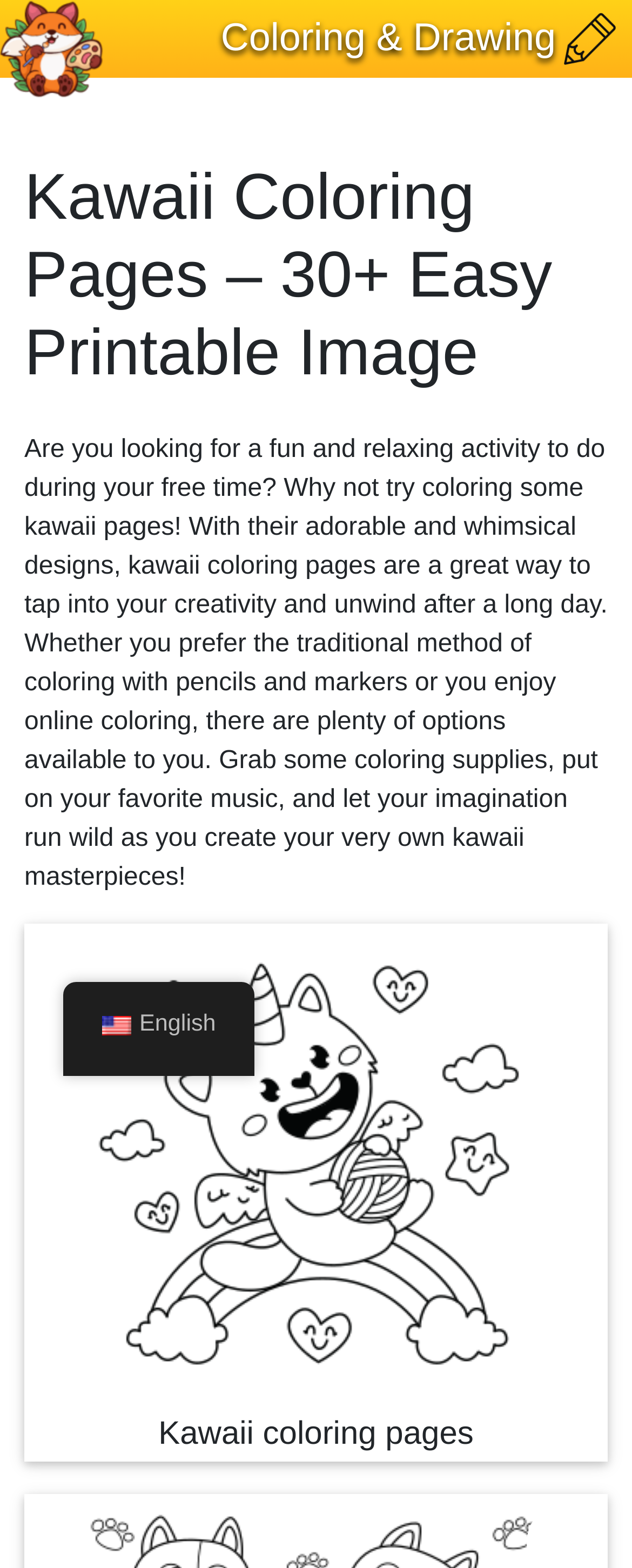Locate the bounding box coordinates of the clickable region necessary to complete the following instruction: "Color the image online". Provide the coordinates in the format of four float numbers between 0 and 1, i.e., [left, top, right, bottom].

[0.833, 0.718, 0.962, 0.77]